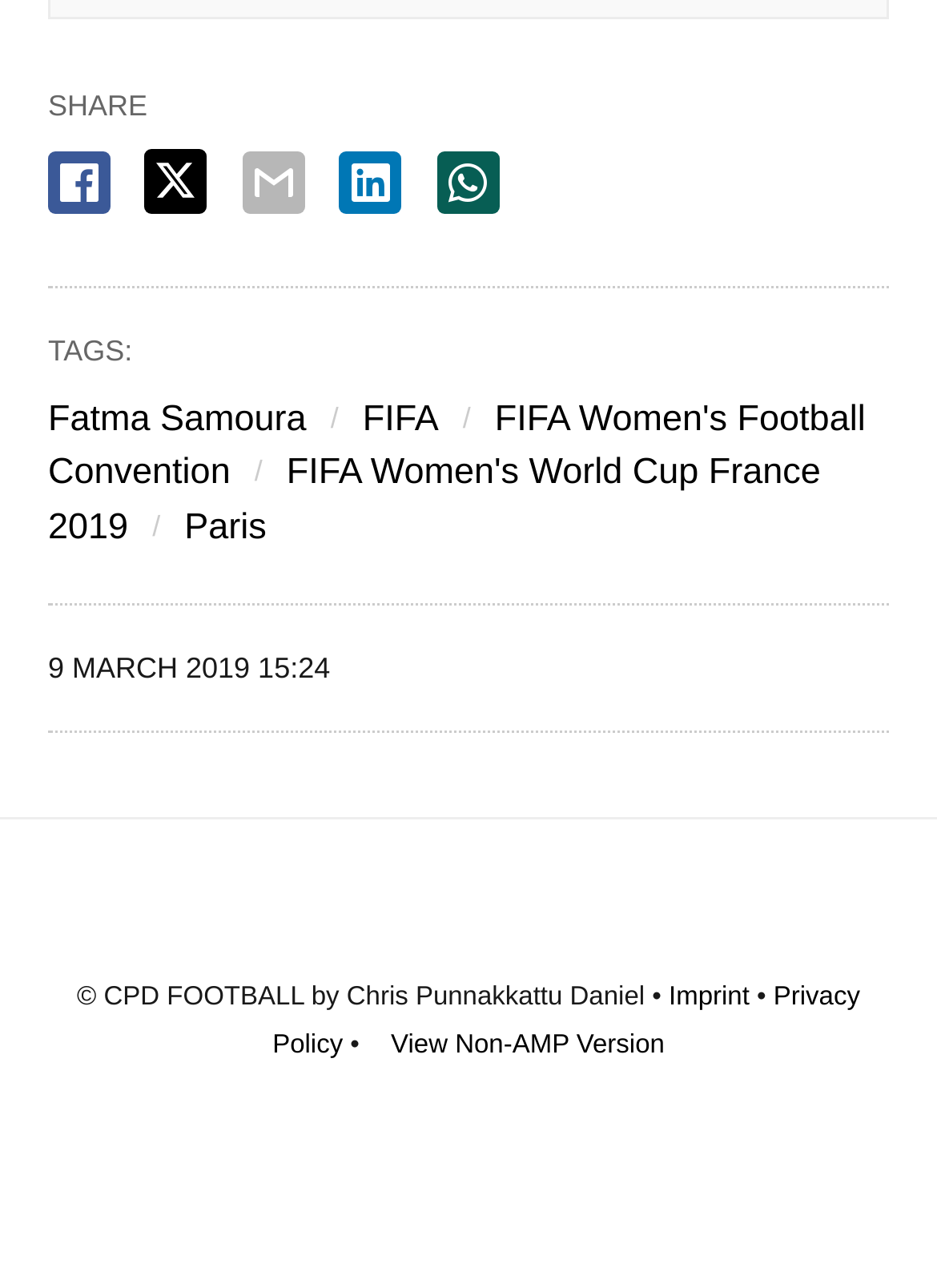Please provide the bounding box coordinate of the region that matches the element description: aria-label="twitter share". Coordinates should be in the format (top-left x, top-left y, bottom-right x, bottom-right y) and all values should be between 0 and 1.

[0.155, 0.116, 0.222, 0.166]